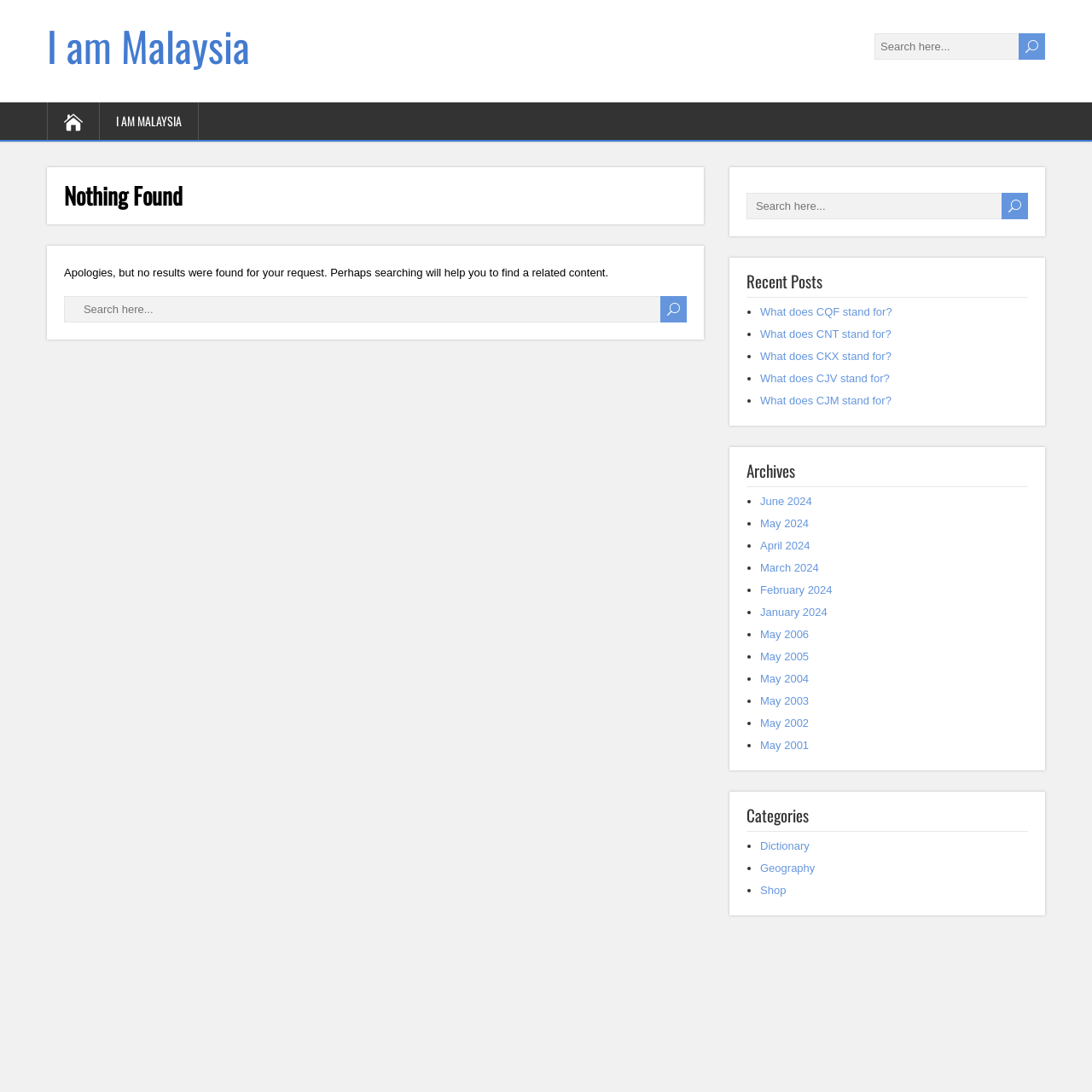Describe the webpage in detail, including text, images, and layout.

This webpage displays a "Page not found" error message, with the title "I am Malaysia" at the top. Below the title, there is a search bar with a placeholder text "Search here..." and a button labeled "U" on the right side. 

On the left side of the page, there is a section with a heading "Nothing Found" followed by a paragraph of text apologizing for not finding any results and suggesting to search for related content.

Below this section, there is a complementary section that takes up most of the page. This section is divided into three parts. The top part has a search bar with a placeholder text "Search here..." and a button labeled "U" on the right side, similar to the one at the top of the page.

The middle part of the complementary section has a heading "Recent Posts" followed by a list of links to recent posts, each preceded by a bullet point. The links are to questions about what certain abbreviations stand for, such as "What does CQF stand for?".

The bottom part of the complementary section has two headings, "Archives" and "Categories". The "Archives" section lists links to months and years, such as "June 2024" and "May 2001", each preceded by a bullet point. The "Categories" section lists links to categories, such as "Dictionary", "Geography", and "Shop", each preceded by a bullet point.